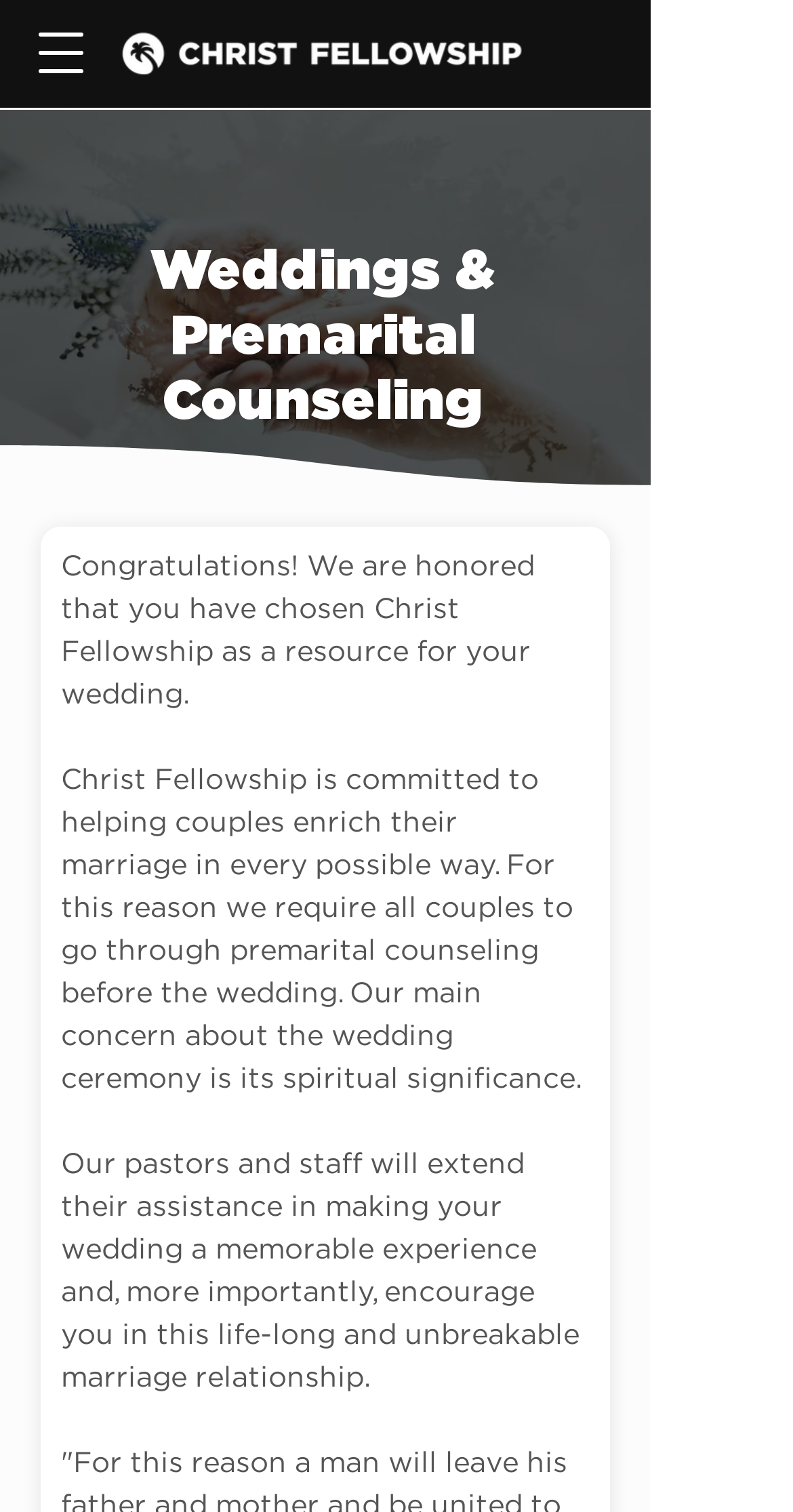Who will assist with wedding planning at Christ Fellowship Church?
Please provide a single word or phrase in response based on the screenshot.

Pastors and staff